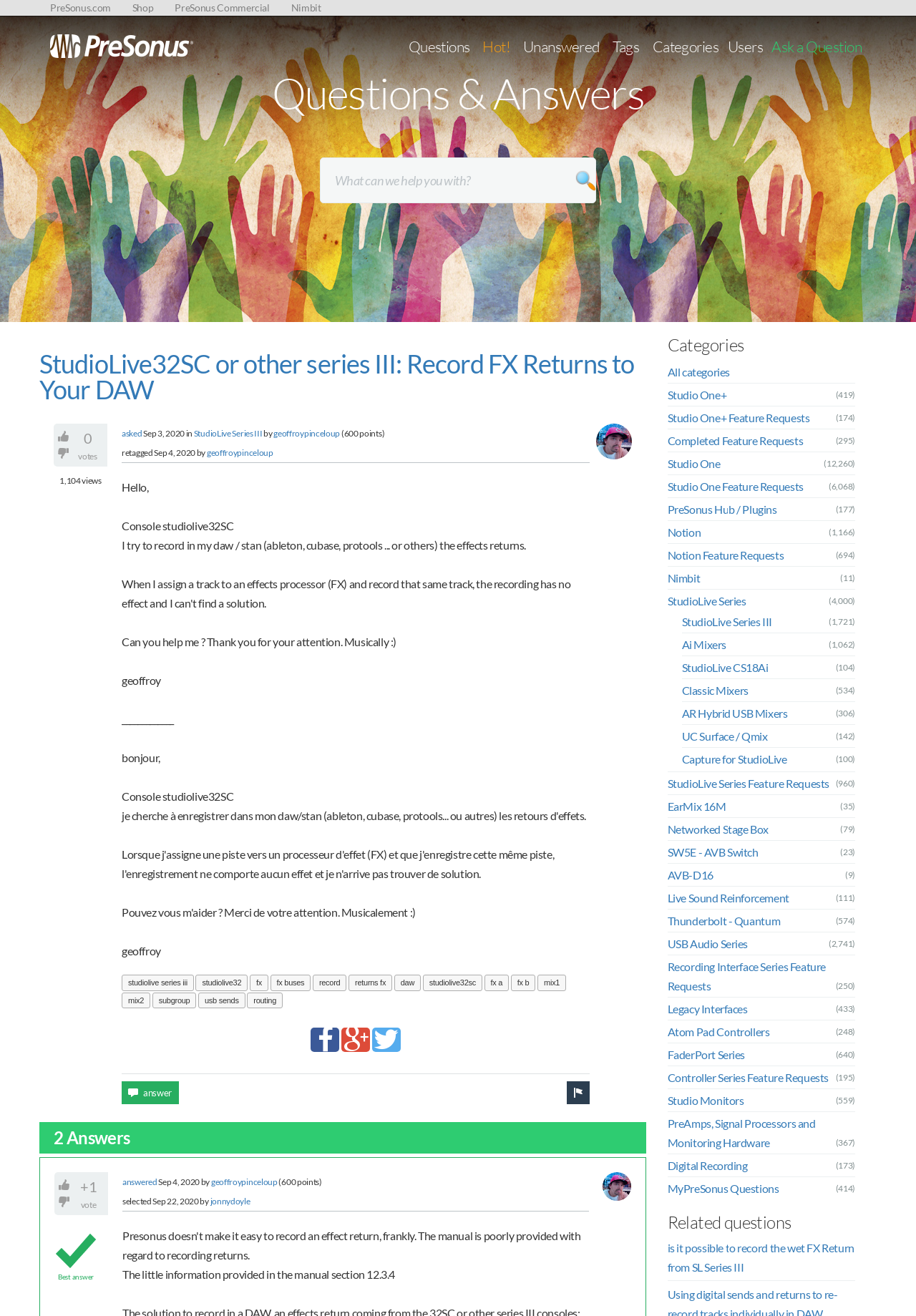Predict the bounding box coordinates of the UI element that matches this description: "Unanswered". The coordinates should be in the format [left, top, right, bottom] with each value between 0 and 1.

[0.567, 0.023, 0.658, 0.045]